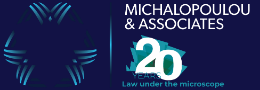Detail every significant feature and component of the image.

The image displays the logo of "Michalopoulou & Associates," featuring a modern and sophisticated design. Prominently, the numeral "20" signifies the firm's milestone anniversary, celebrating two decades of operation. Beneath this, the phrase "Law under the microscope" suggests the firm’s commitment to detailed and thorough legal analysis. The color scheme combines a deep blue background with shades of teal and white, enhancing the visual appeal and professionalism of the branding. This logo encapsulates the essence of a reputable legal practice dedicated to excellence in service.